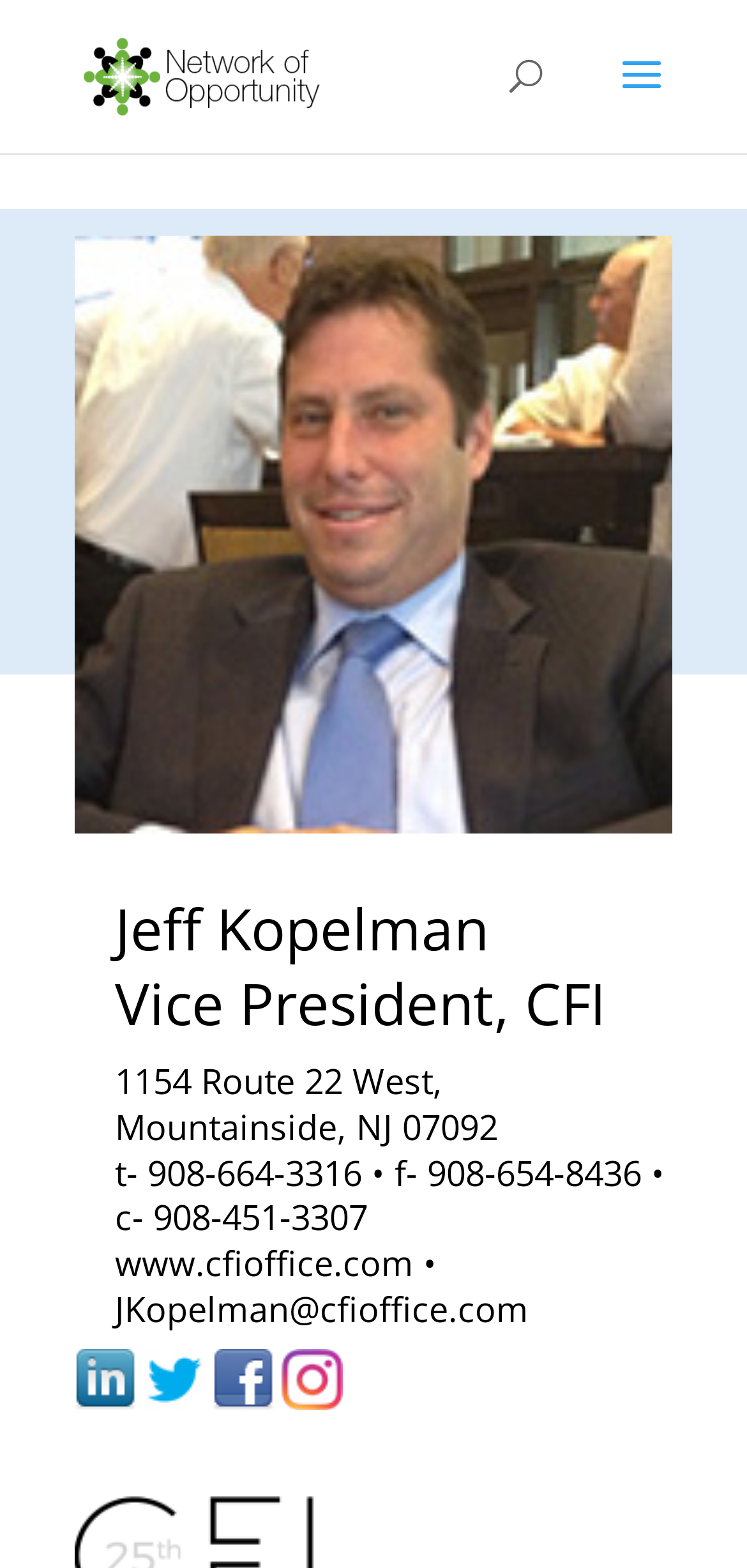Given the element description, predict the bounding box coordinates in the format (top-left x, top-left y, bottom-right x, bottom-right y). Make sure all values are between 0 and 1. Here is the element description: title="CFI Instagram"

[0.377, 0.881, 0.459, 0.904]